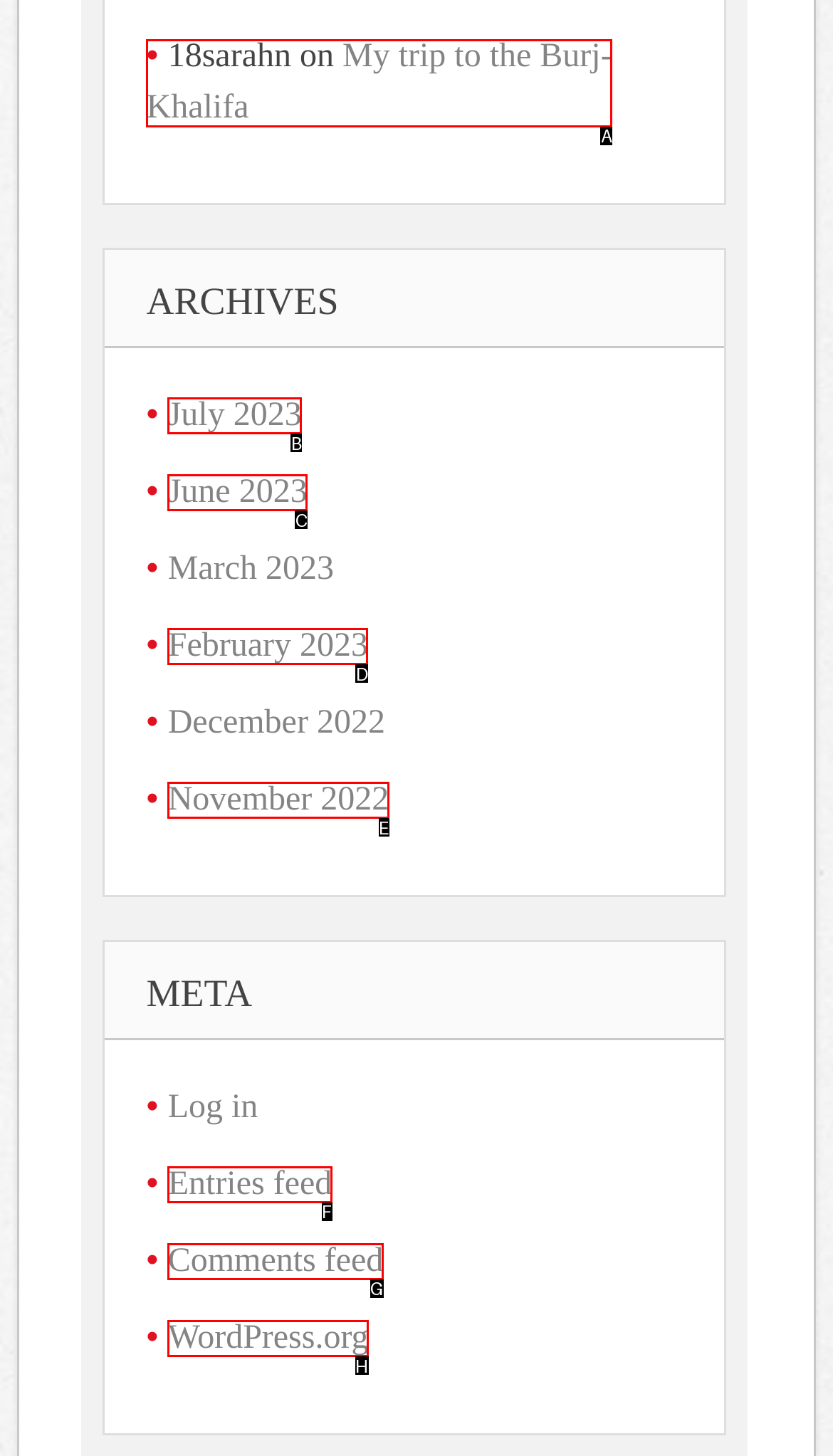Given the task: View WordPress.org, tell me which HTML element to click on.
Answer with the letter of the correct option from the given choices.

H